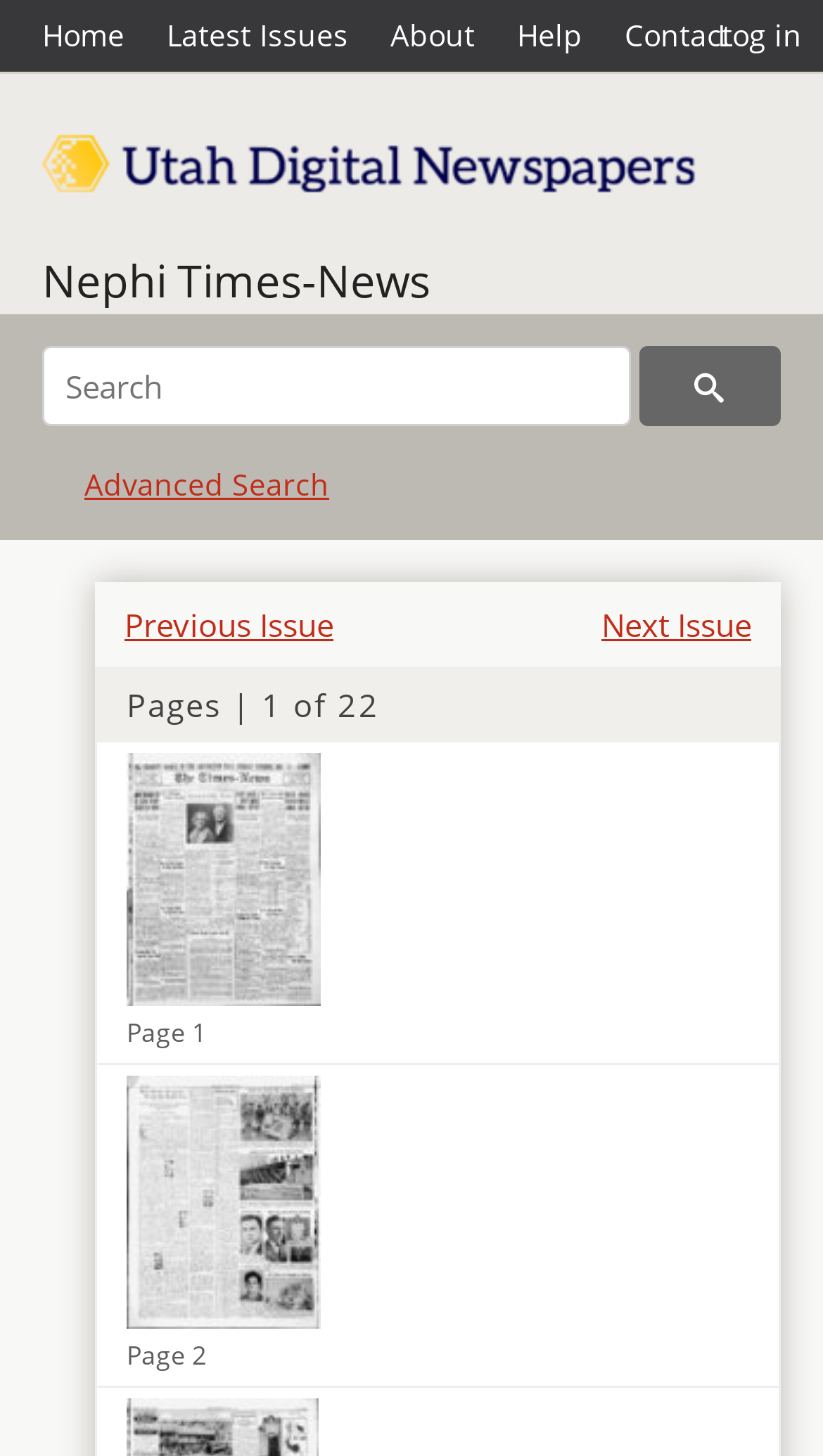Locate the bounding box of the UI element with the following description: "Next Issue".

[0.731, 0.016, 0.913, 0.045]